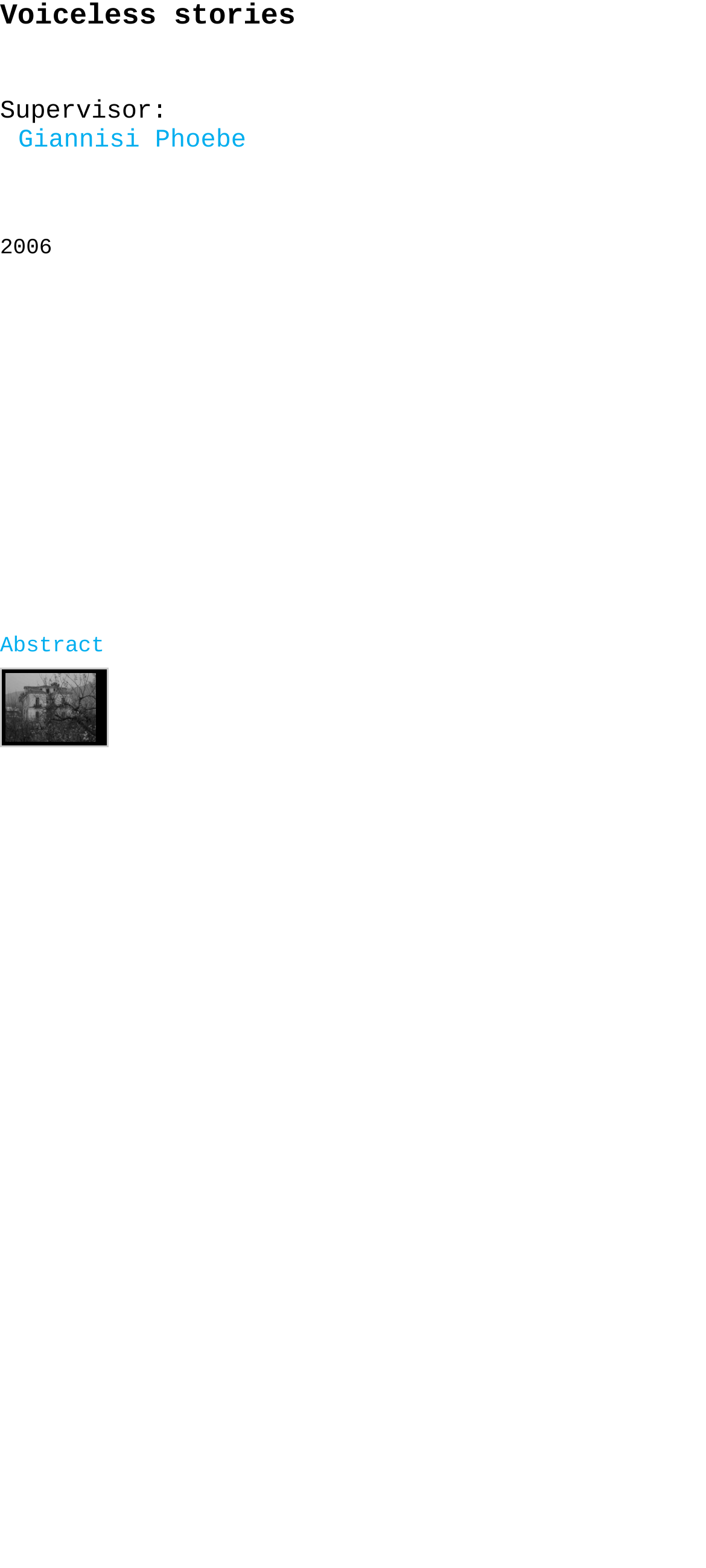What is the year mentioned on the webpage?
Utilize the information in the image to give a detailed answer to the question.

I found the year by looking at the static text '2006' which is a standalone element on the webpage, suggesting that it is a significant year related to the project.